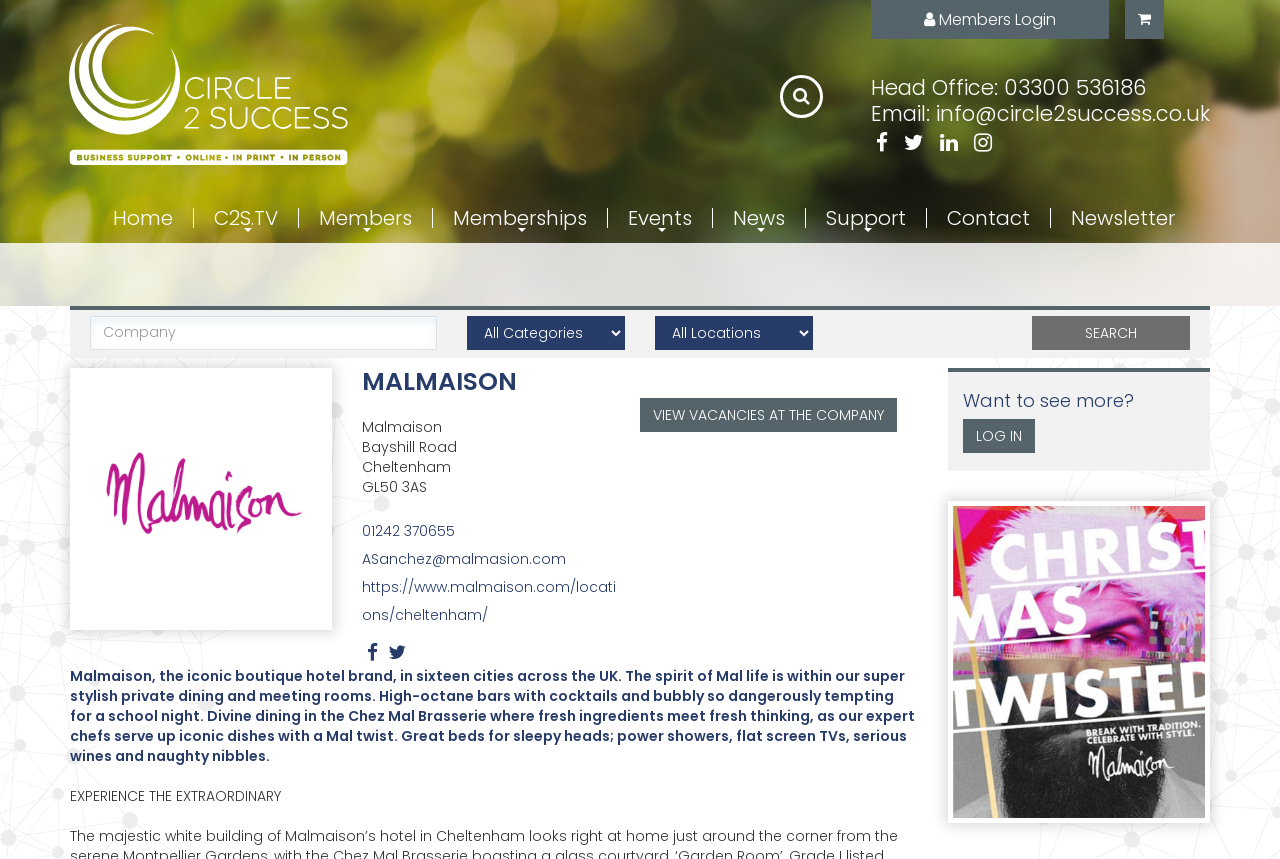What is the phone number of the head office?
Please provide a comprehensive and detailed answer to the question.

The phone number of the head office can be found in the link '03300 536186' which is located under the 'Head Office:' static text.